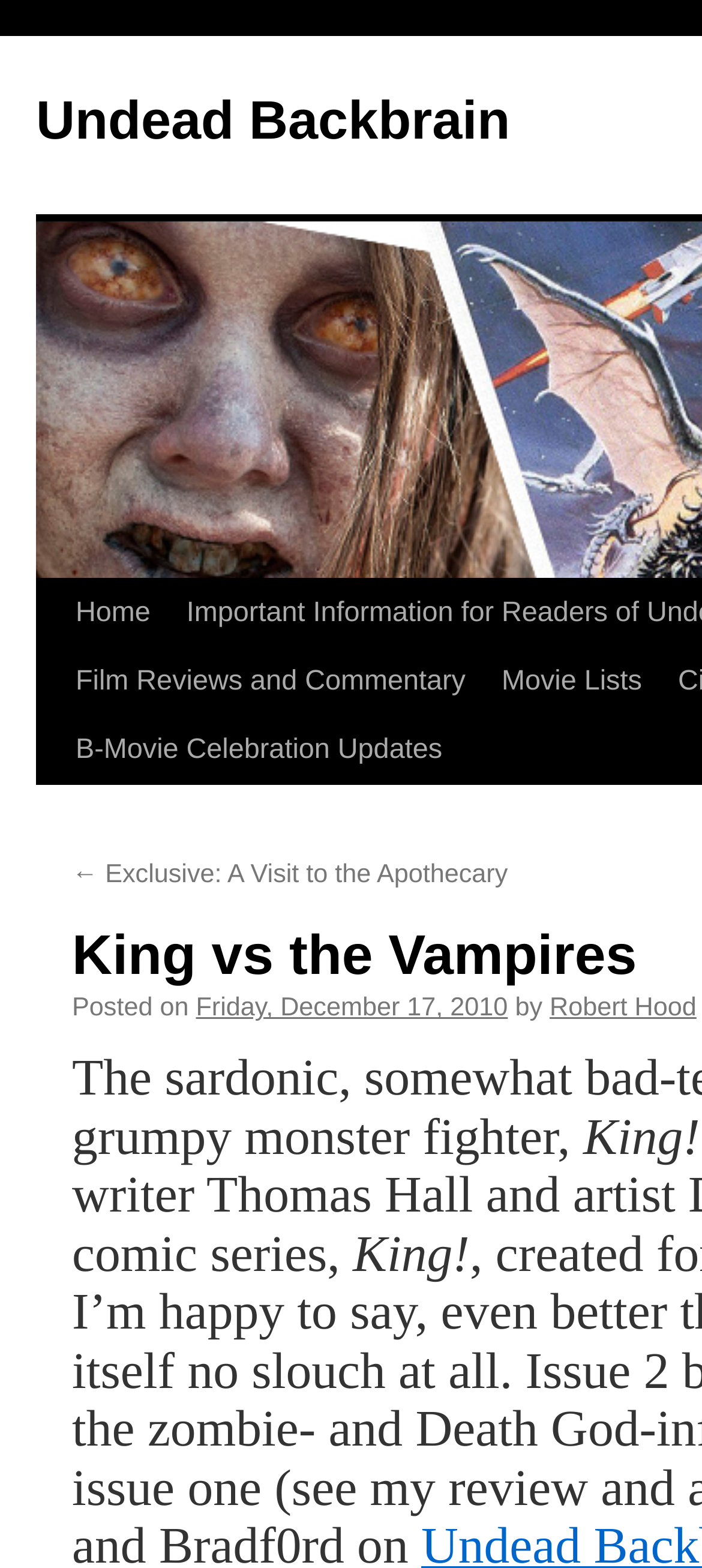Provide a one-word or short-phrase response to the question:
How many links are there in the main navigation menu?

4